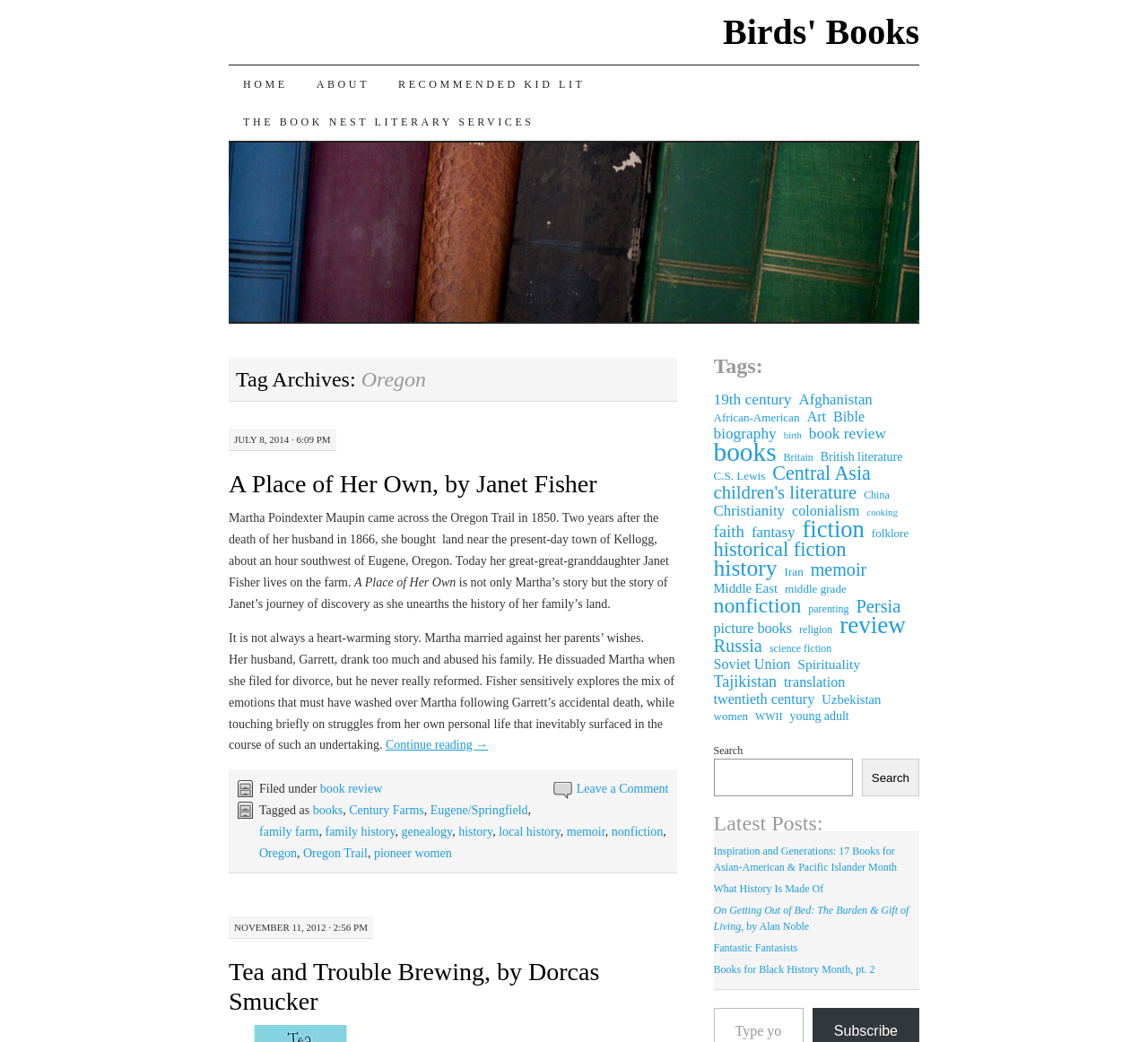Pinpoint the bounding box coordinates of the clickable element to carry out the following instruction: "Read the book review."

[0.279, 0.751, 0.333, 0.764]